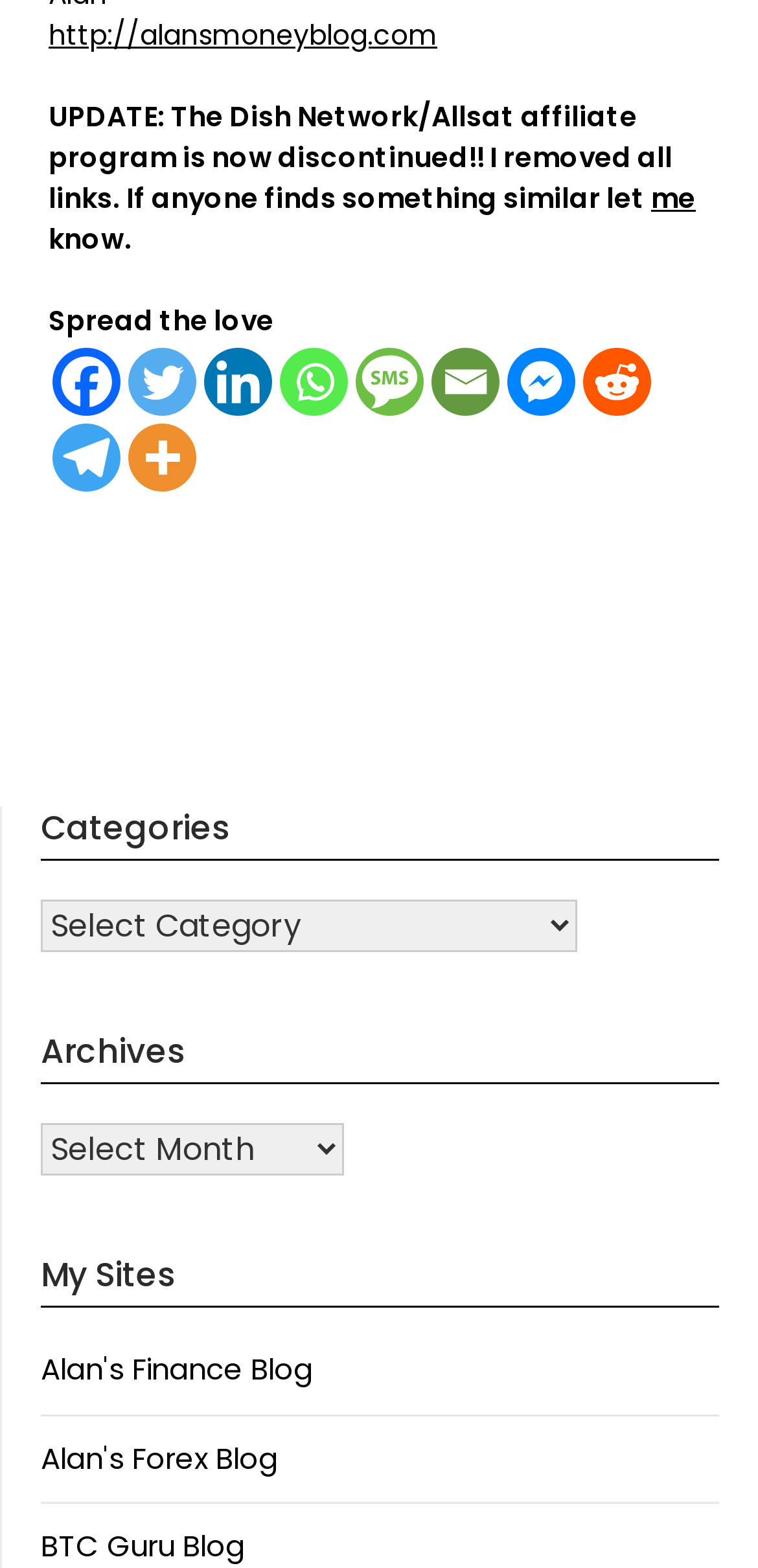What is the name of the blog that is no longer affiliated with Dish Network?
Look at the image and answer the question with a single word or phrase.

Allsat